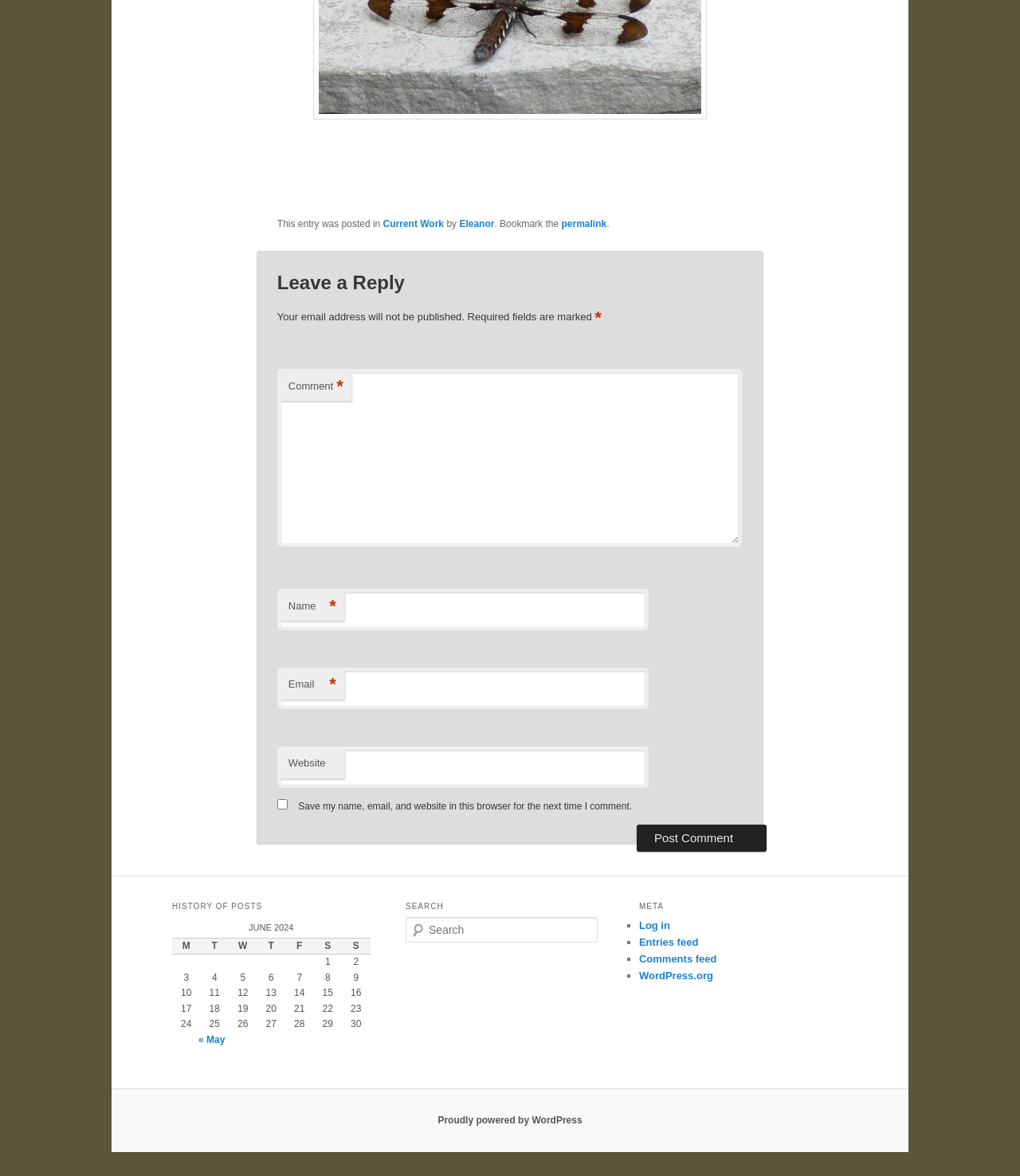What type of information is displayed in the table?
Please respond to the question thoroughly and include all relevant details.

The table is located under the 'HISTORY OF POSTS' heading, and it displays dates and numbers. This suggests that the table is displaying a history of posts, possibly showing the number of posts made on each day.